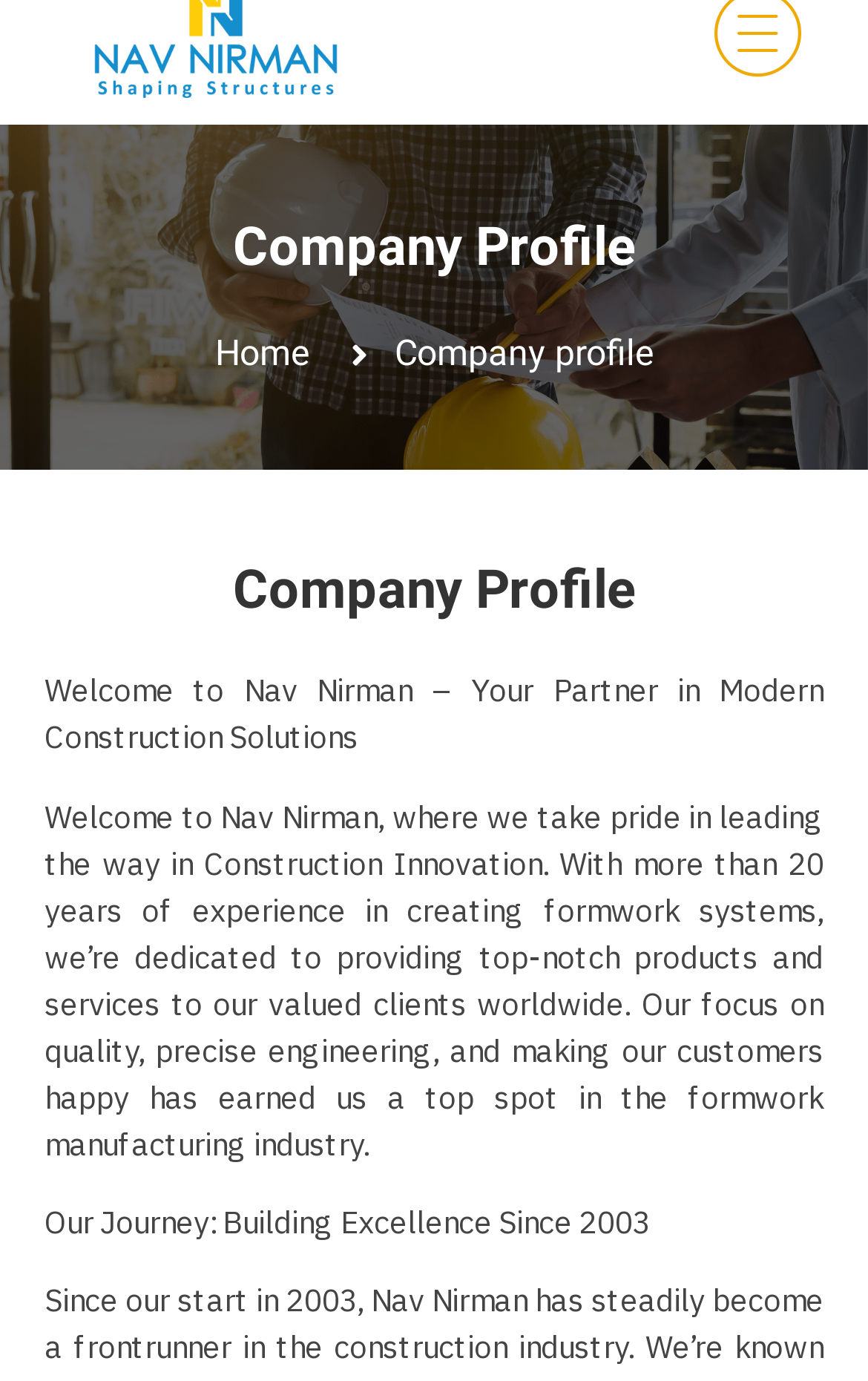How long has the company been in business?
Refer to the screenshot and answer in one word or phrase.

more than 20 years